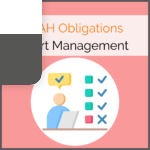Please analyze the image and provide a thorough answer to the question:
What is the tone of the image's aesthetic?

The background color and graphic elements in the image contribute to a professional yet approachable aesthetic, which reinforces the message of organized and effective management of alerts in the context of the EU's regulatory framework, making the image visually appealing and easy to understand.